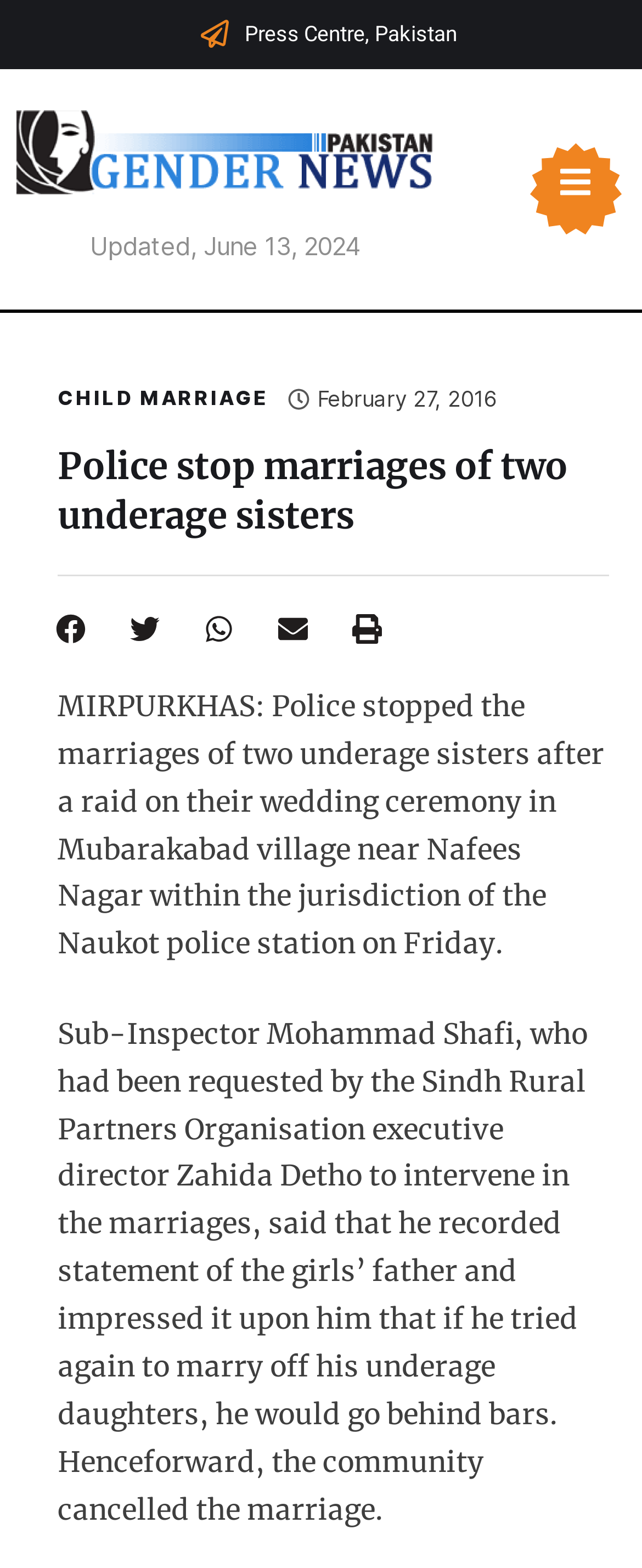Give an in-depth explanation of the webpage layout and content.

The webpage appears to be a news article about police stopping the marriages of two underage sisters in Pakistan. At the top, there is a header with the title "Press Centre, Pakistan" and a link to the left of it. Below the header, there is a link on the left side, followed by a date "Updated, June 13, 2024" and another link on the right side.

The main content of the article starts with a heading "Police stop marriages of two underage sisters" which spans almost the entire width of the page. Below the heading, there are four buttons to share the article on various social media platforms, each accompanied by a small icon. These buttons are aligned horizontally and take up about half of the page width.

The article itself is divided into two paragraphs. The first paragraph describes the police raid on the wedding ceremony and the subsequent cancellation of the marriage. The second paragraph provides more details about the police officer's actions and the warning given to the girls' father. The text is dense and takes up most of the page width.

There are no images in the article itself, but the social media sharing buttons are accompanied by small icons. The overall layout is organized, with clear headings and concise text.